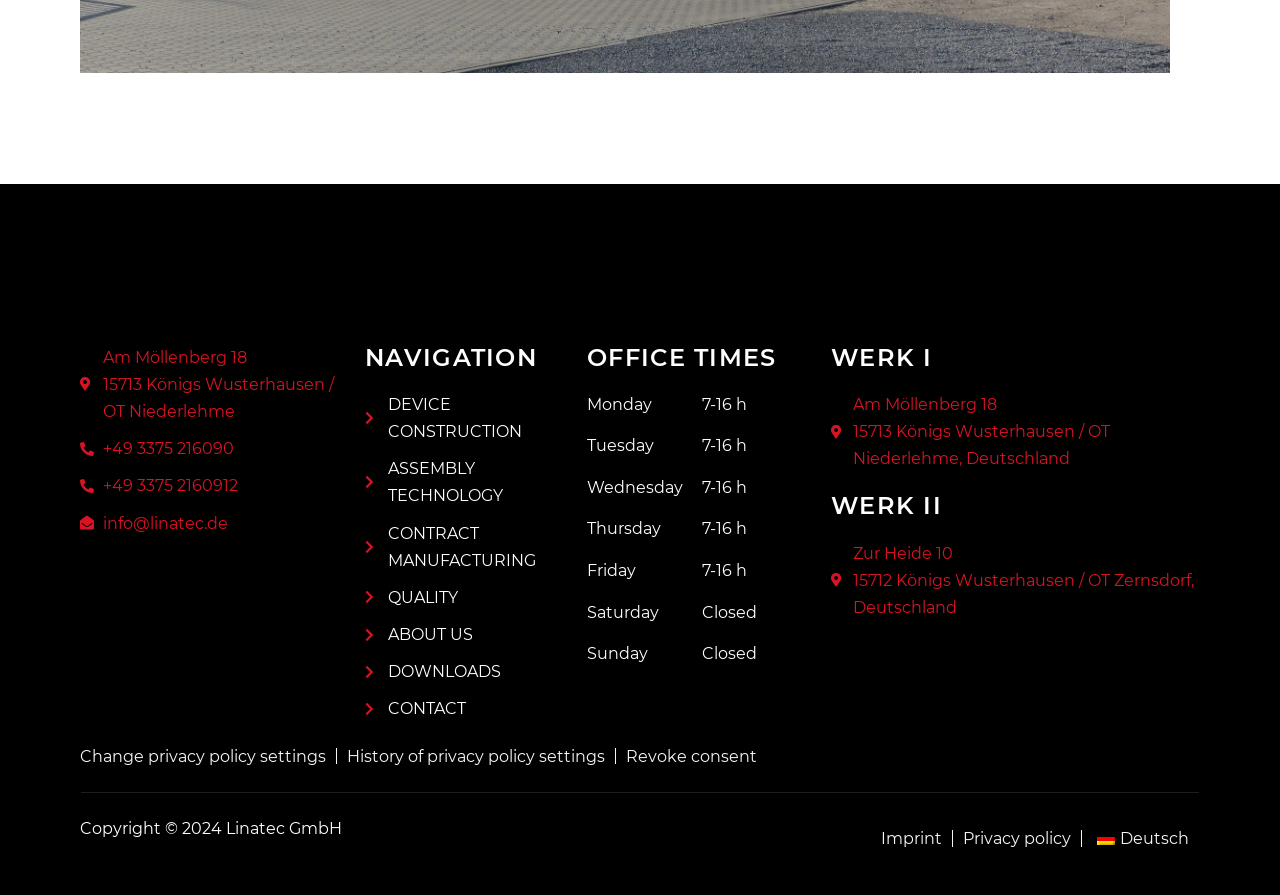What is the link to the privacy policy?
Based on the screenshot, give a detailed explanation to answer the question.

I found the link to the privacy policy by looking at the bottom section of the webpage and found the link 'Privacy policy'.